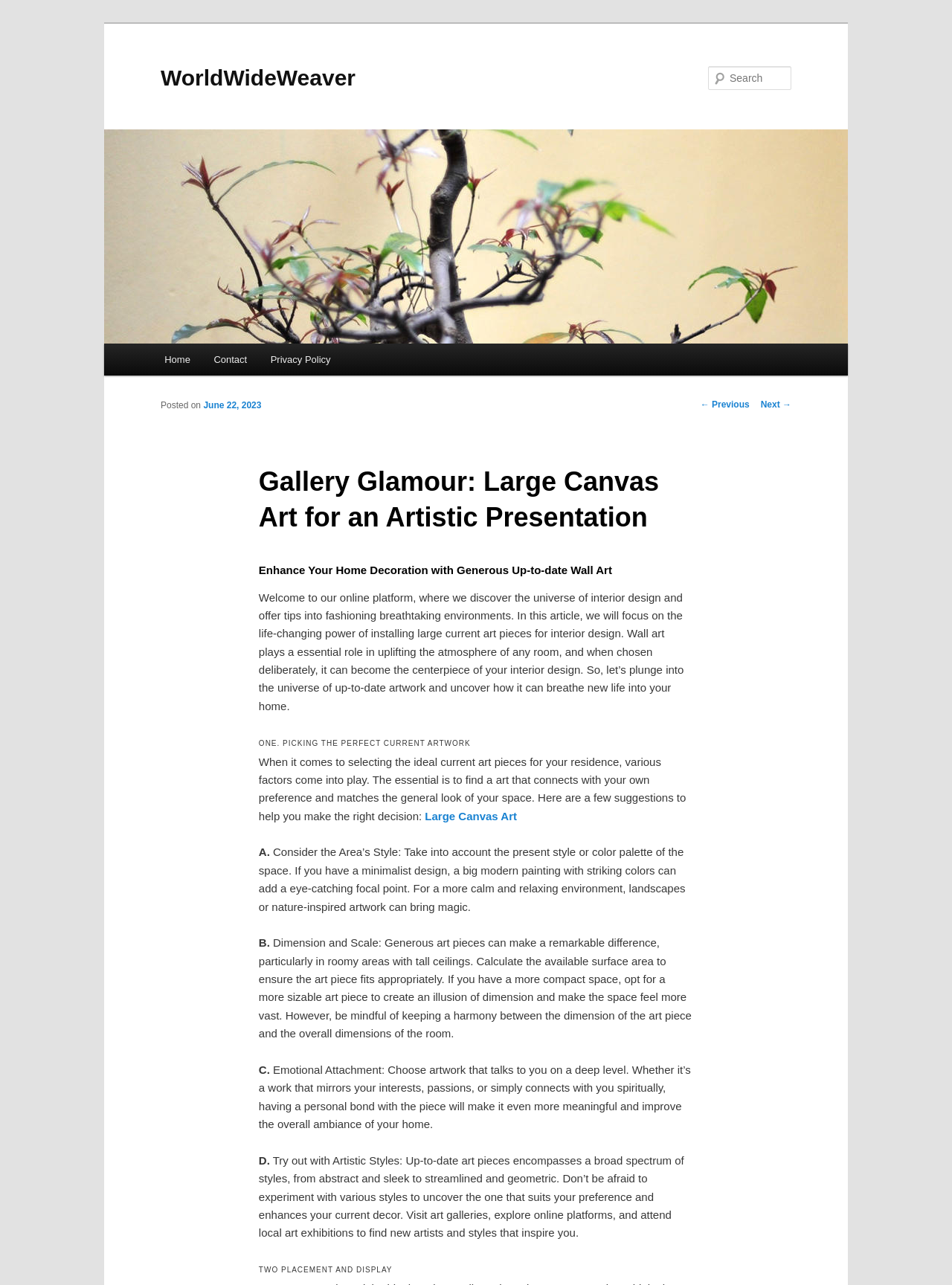How many factors are mentioned for selecting the ideal current art pieces?
Analyze the image and deliver a detailed answer to the question.

The article mentions four factors to consider when selecting the ideal current art pieces: A) Consider the Area’s Style, B) Dimension and Scale, C) Emotional Attachment, and D) Try out with Artistic Styles.